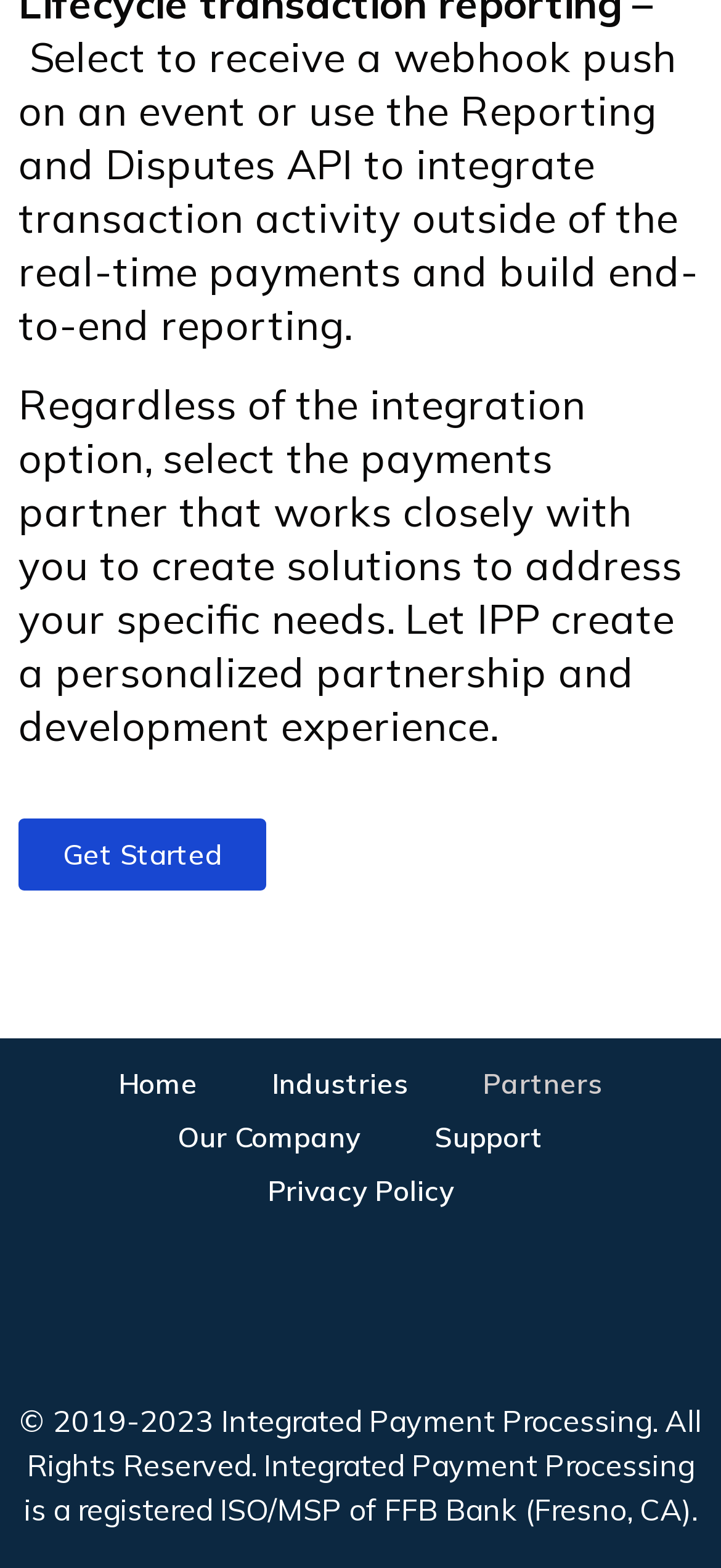Find and provide the bounding box coordinates for the UI element described with: "Privacy Policy".

[0.319, 0.742, 0.681, 0.776]